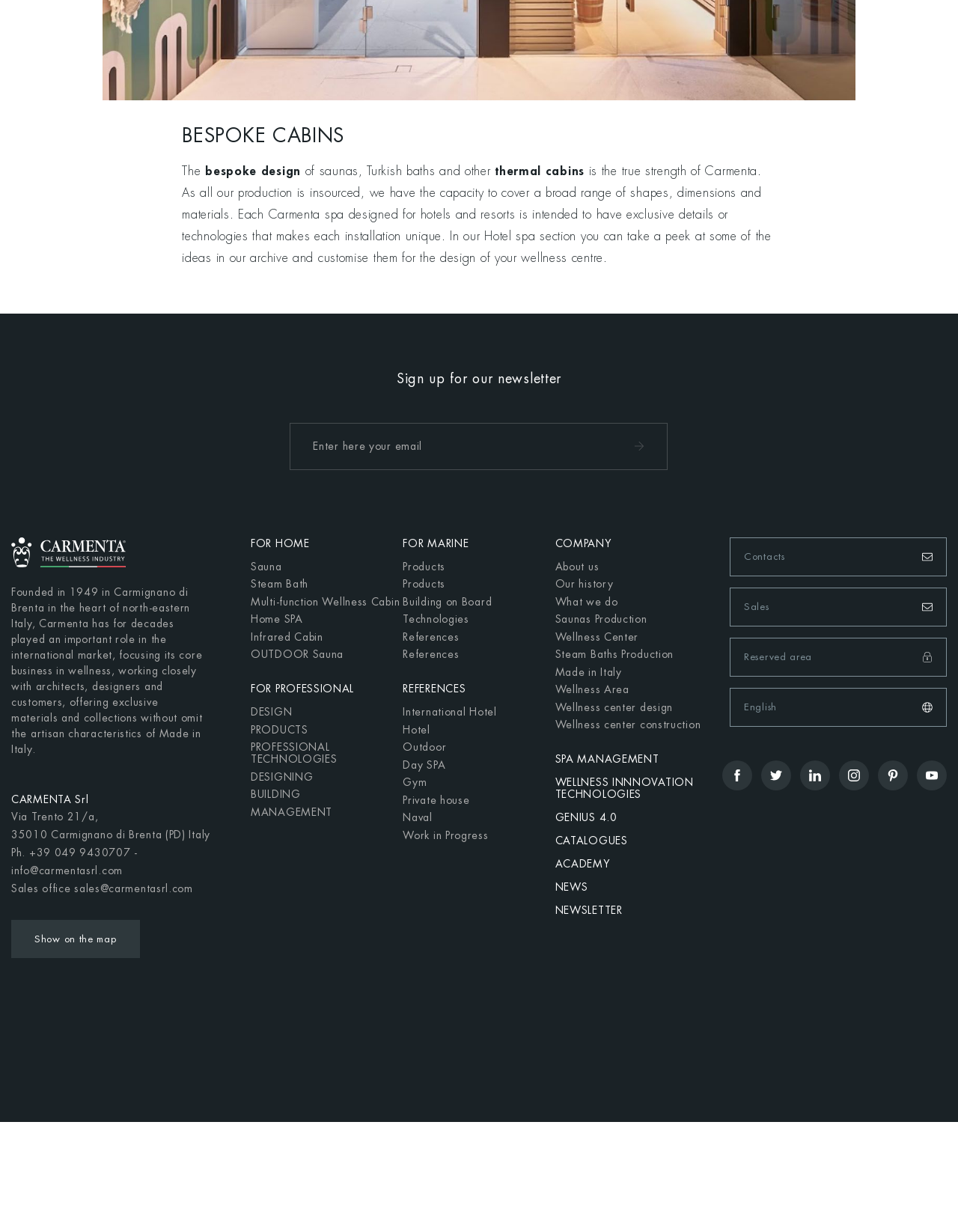Specify the bounding box coordinates for the region that must be clicked to perform the given instruction: "Learn about Carmenta's products for home".

[0.262, 0.437, 0.323, 0.445]